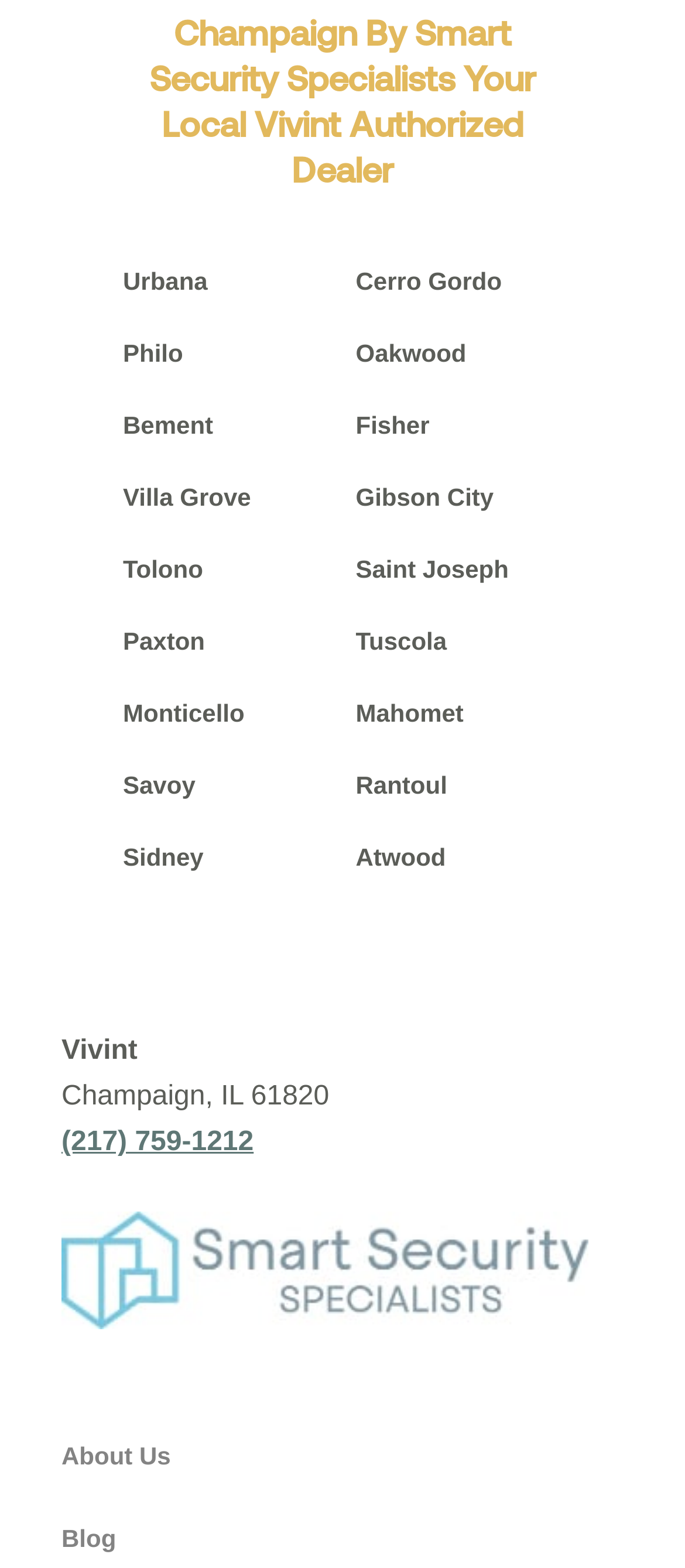How many links are present on the webpage?
Using the image as a reference, answer the question with a short word or phrase.

21